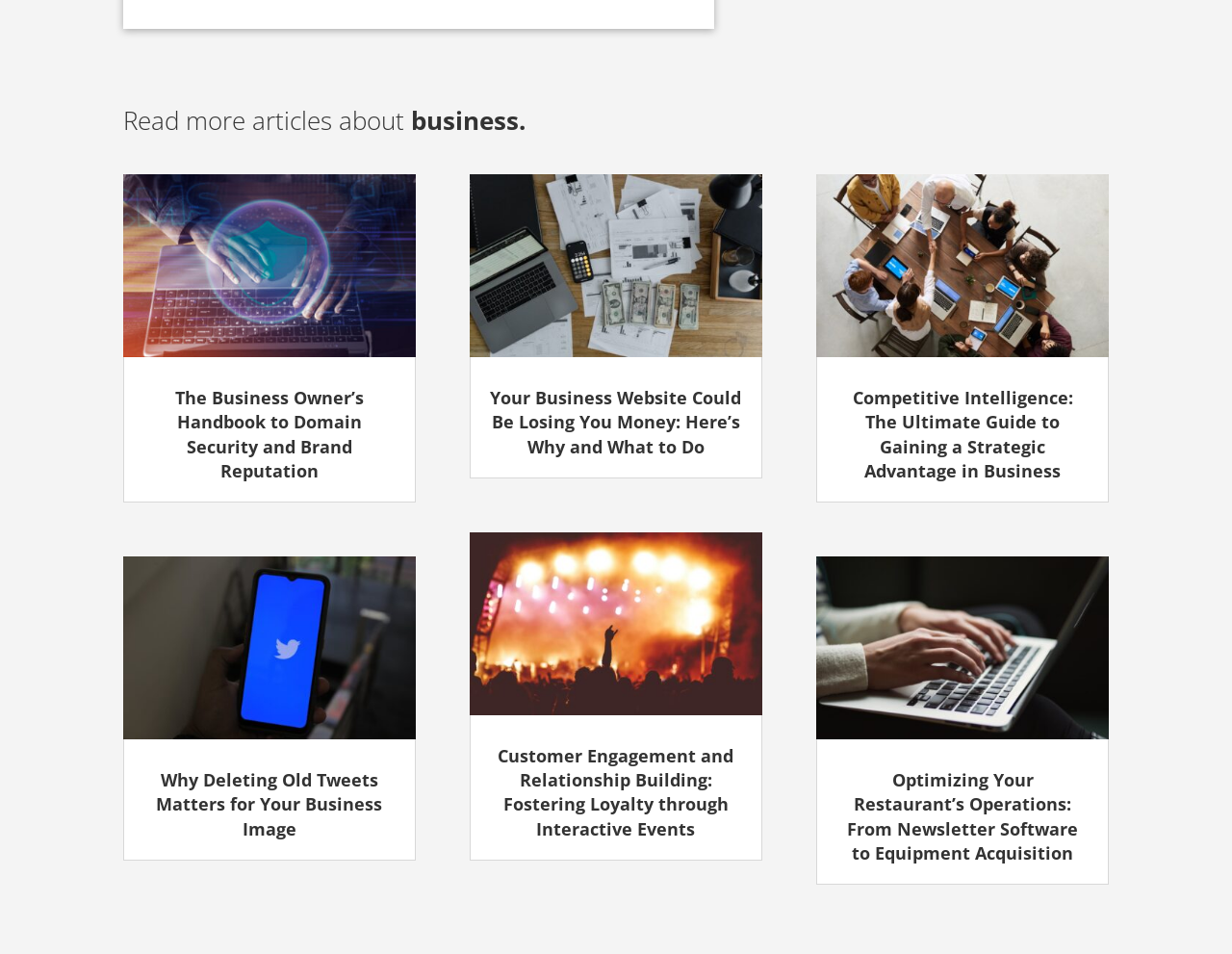Please identify the bounding box coordinates of the region to click in order to complete the given instruction: "Click the ABOUT EIS link". The coordinates should be four float numbers between 0 and 1, i.e., [left, top, right, bottom].

None